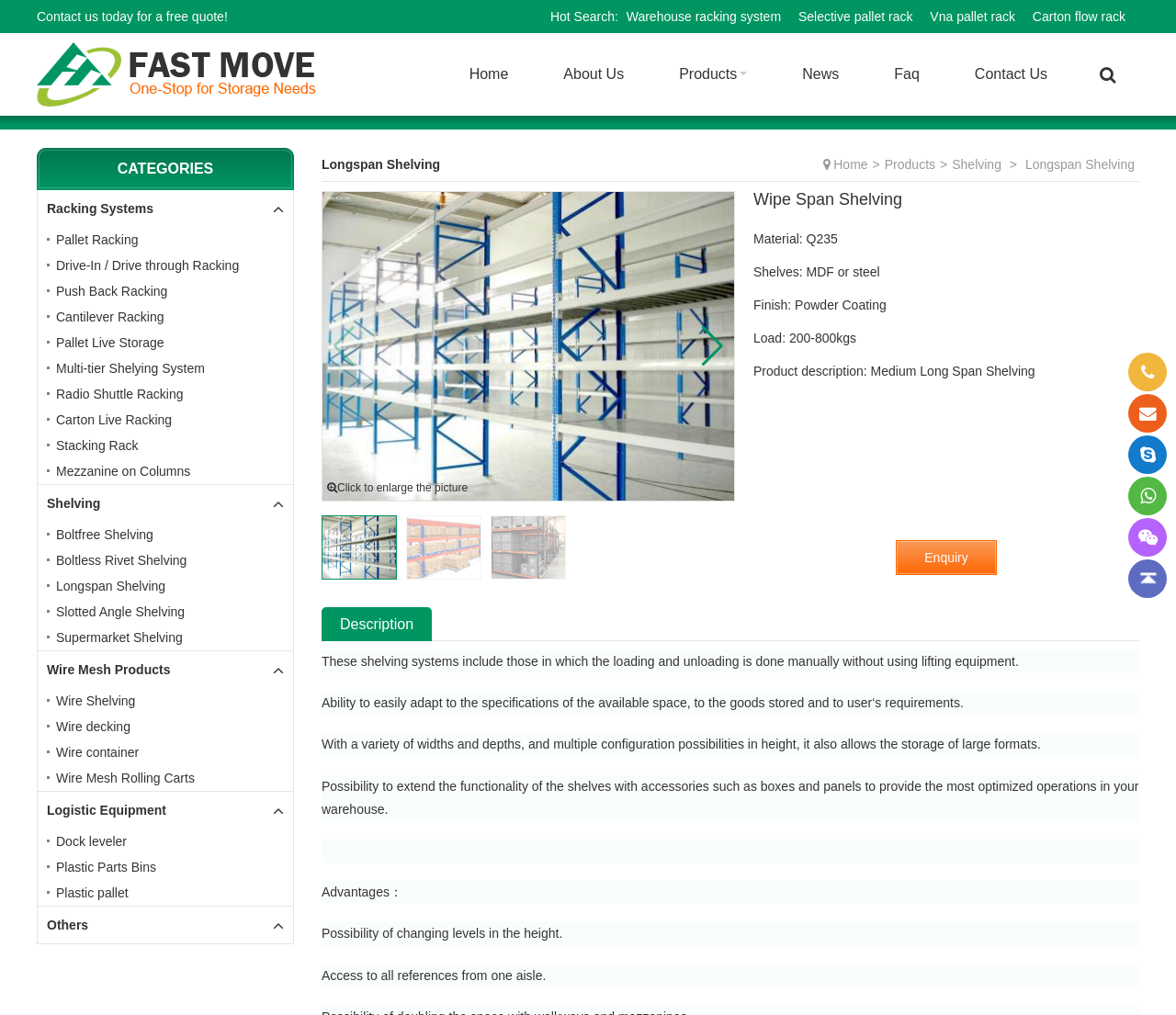How many categories of products are listed on the webpage?
Based on the visual, give a brief answer using one word or a short phrase.

4